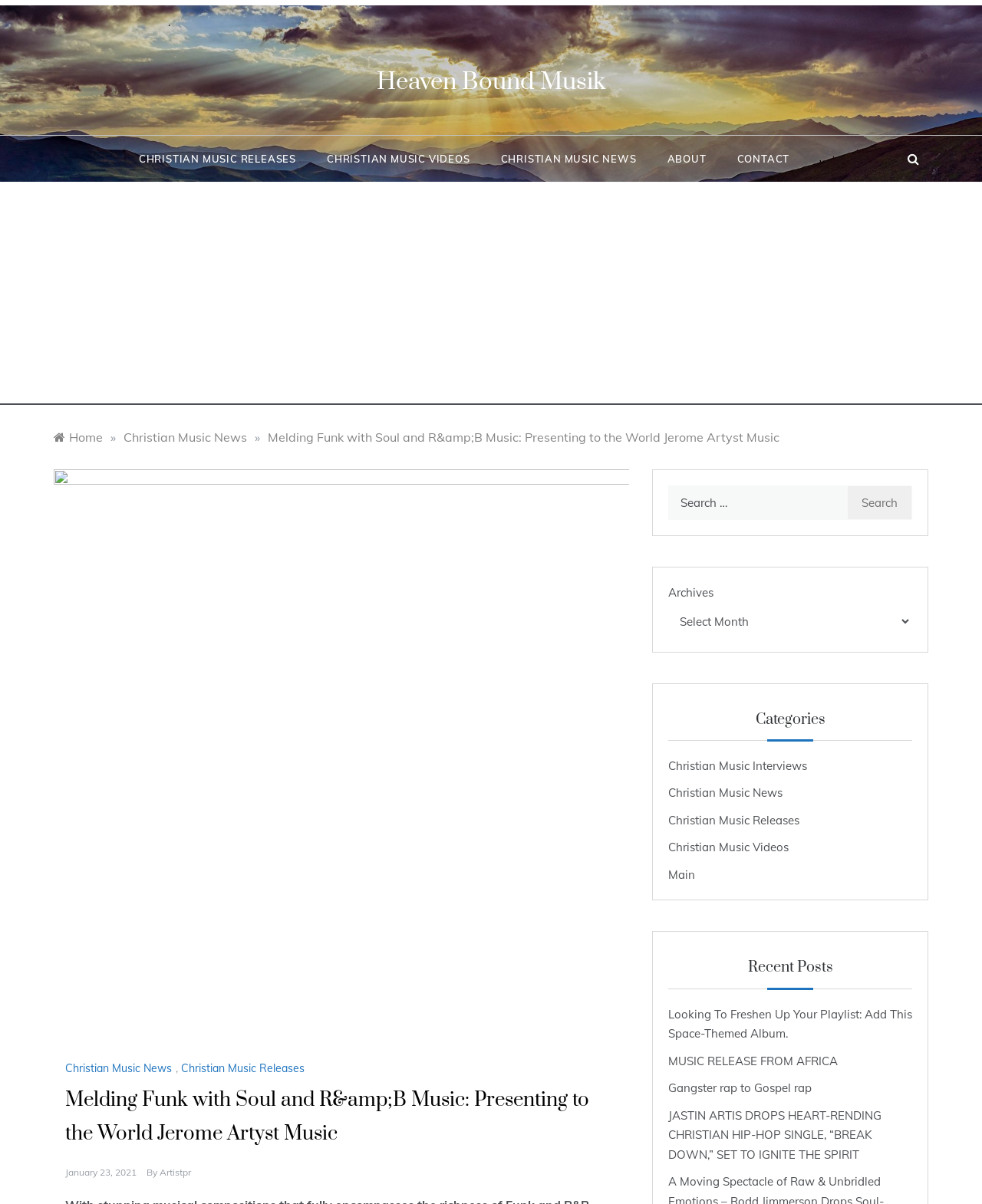Please answer the following query using a single word or phrase: 
What are the main categories on this webpage?

Christian Music News, Releases, Videos, Interviews